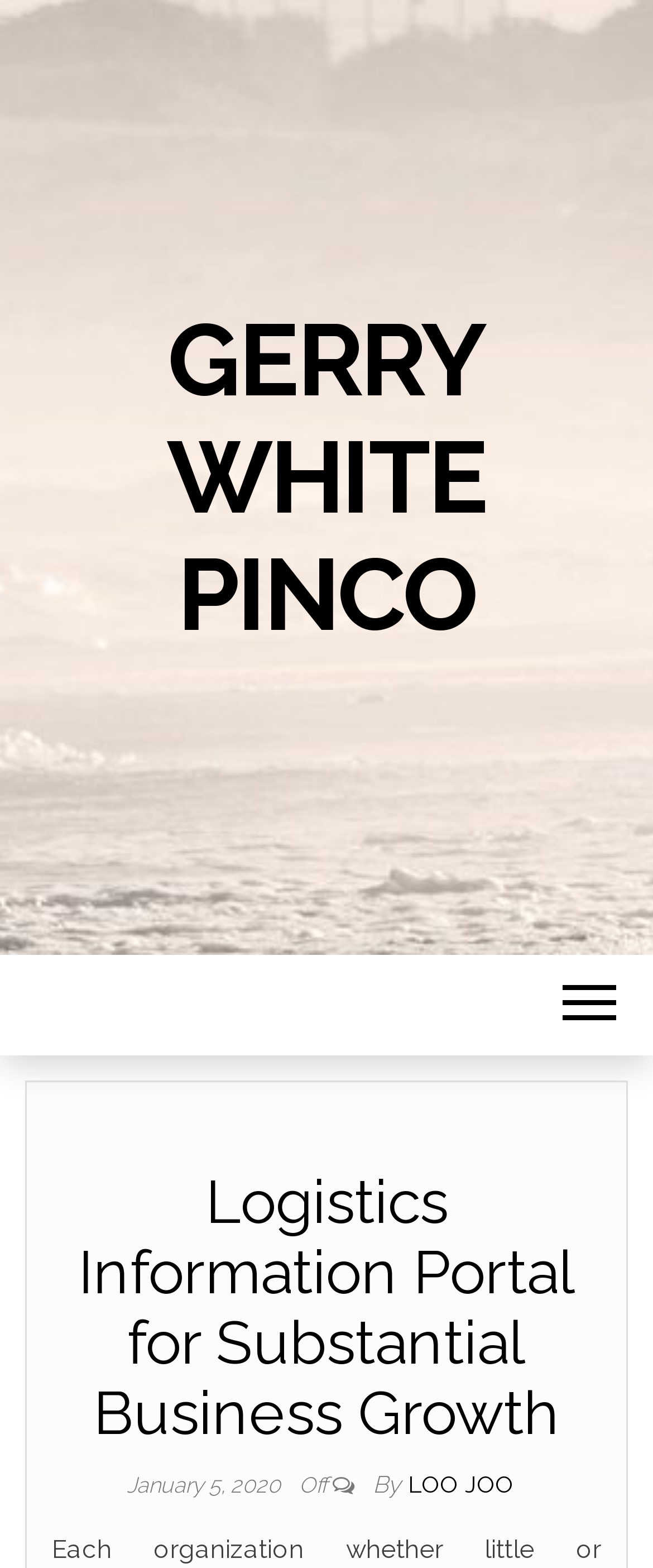Bounding box coordinates are specified in the format (top-left x, top-left y, bottom-right x, bottom-right y). All values are floating point numbers bounded between 0 and 1. Please provide the bounding box coordinate of the region this sentence describes: name="s" placeholder="Search …"

None